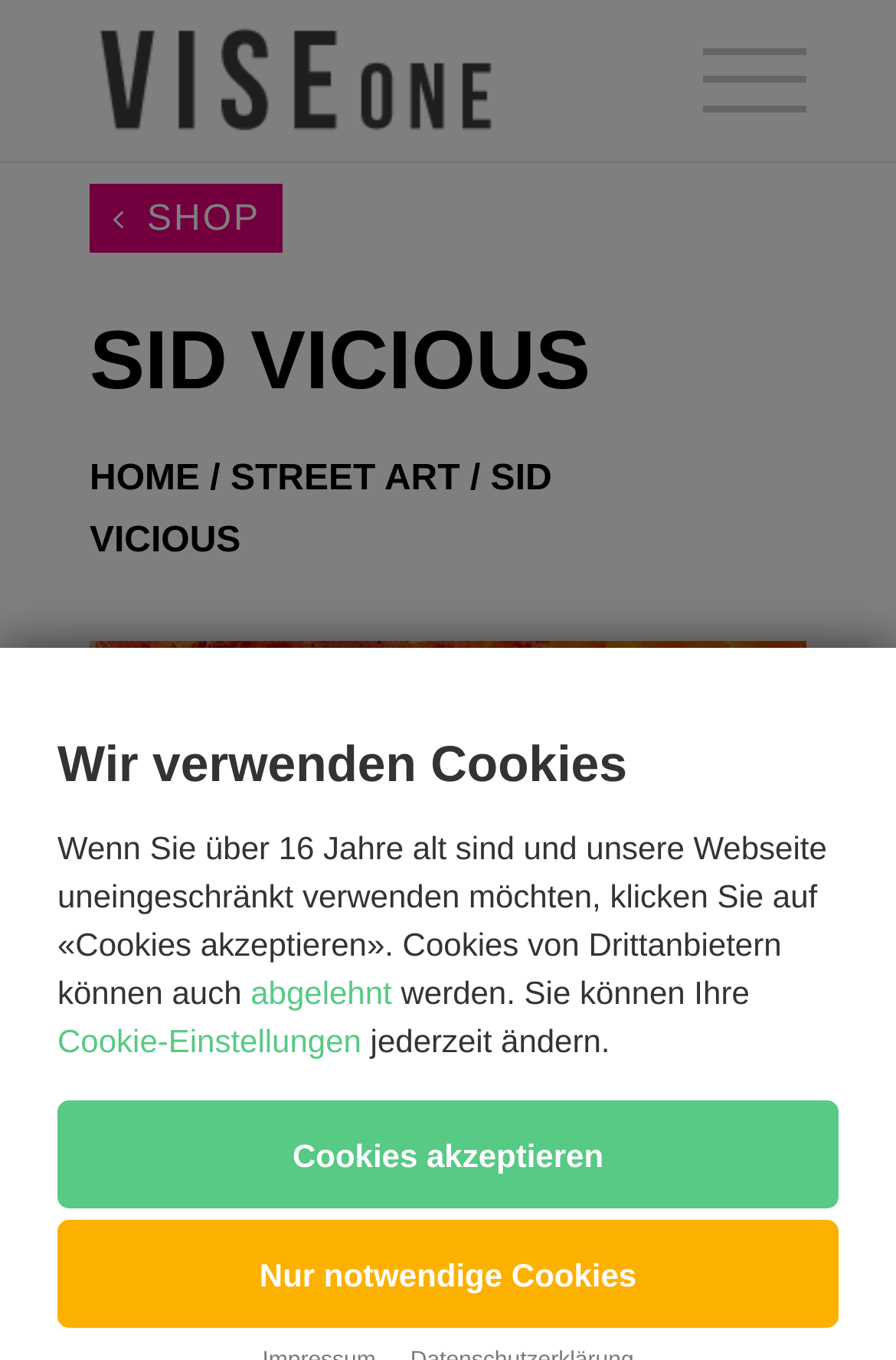Provide the bounding box coordinates for the specified HTML element described in this description: "Header v4". The coordinates should be four float numbers ranging from 0 to 1, in the format [left, top, right, bottom].

None